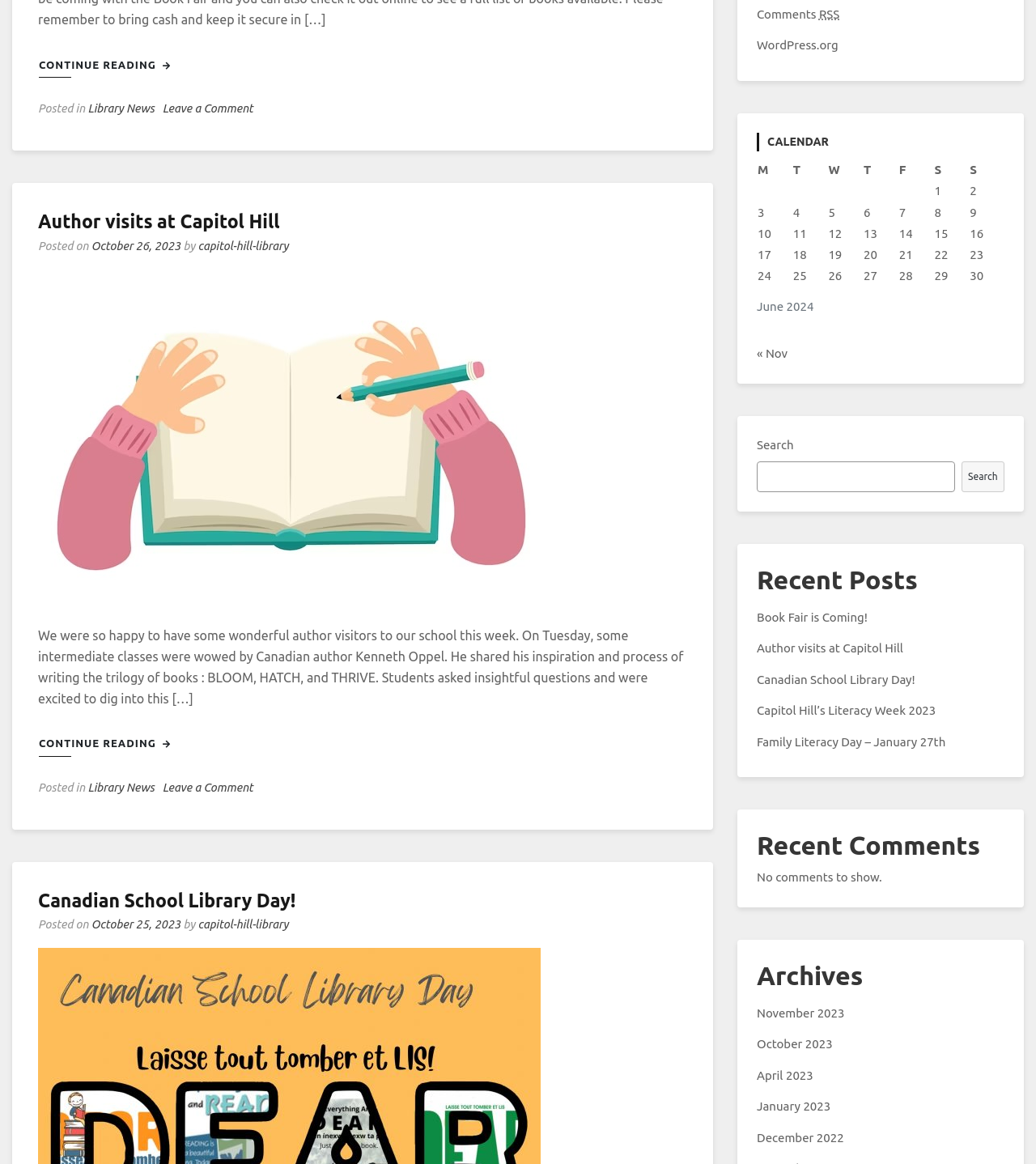Please give the bounding box coordinates of the area that should be clicked to fulfill the following instruction: "Click on the 'Comments RSS' link". The coordinates should be in the format of four float numbers from 0 to 1, i.e., [left, top, right, bottom].

[0.73, 0.006, 0.81, 0.018]